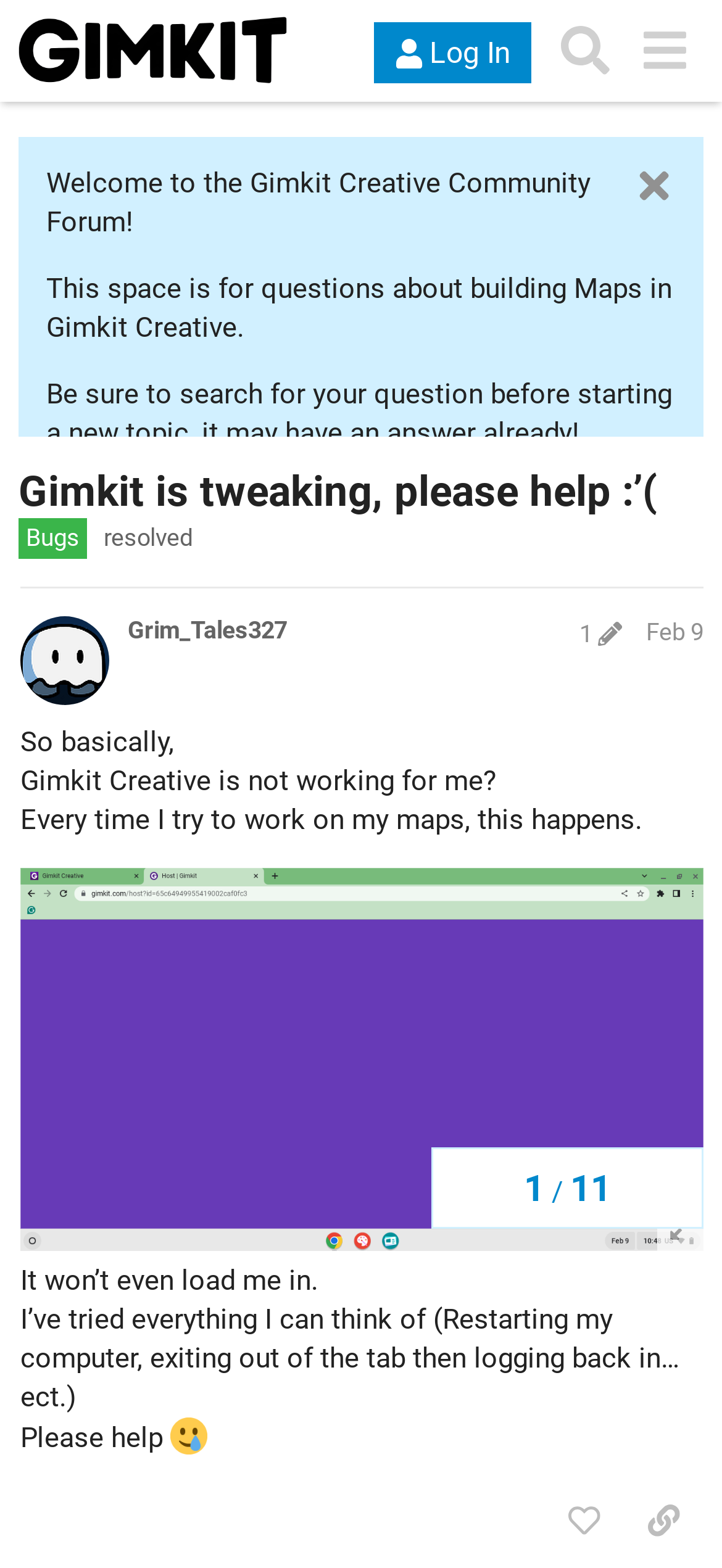Can you identify and provide the main heading of the webpage?

Gimkit is tweaking, please help :’(